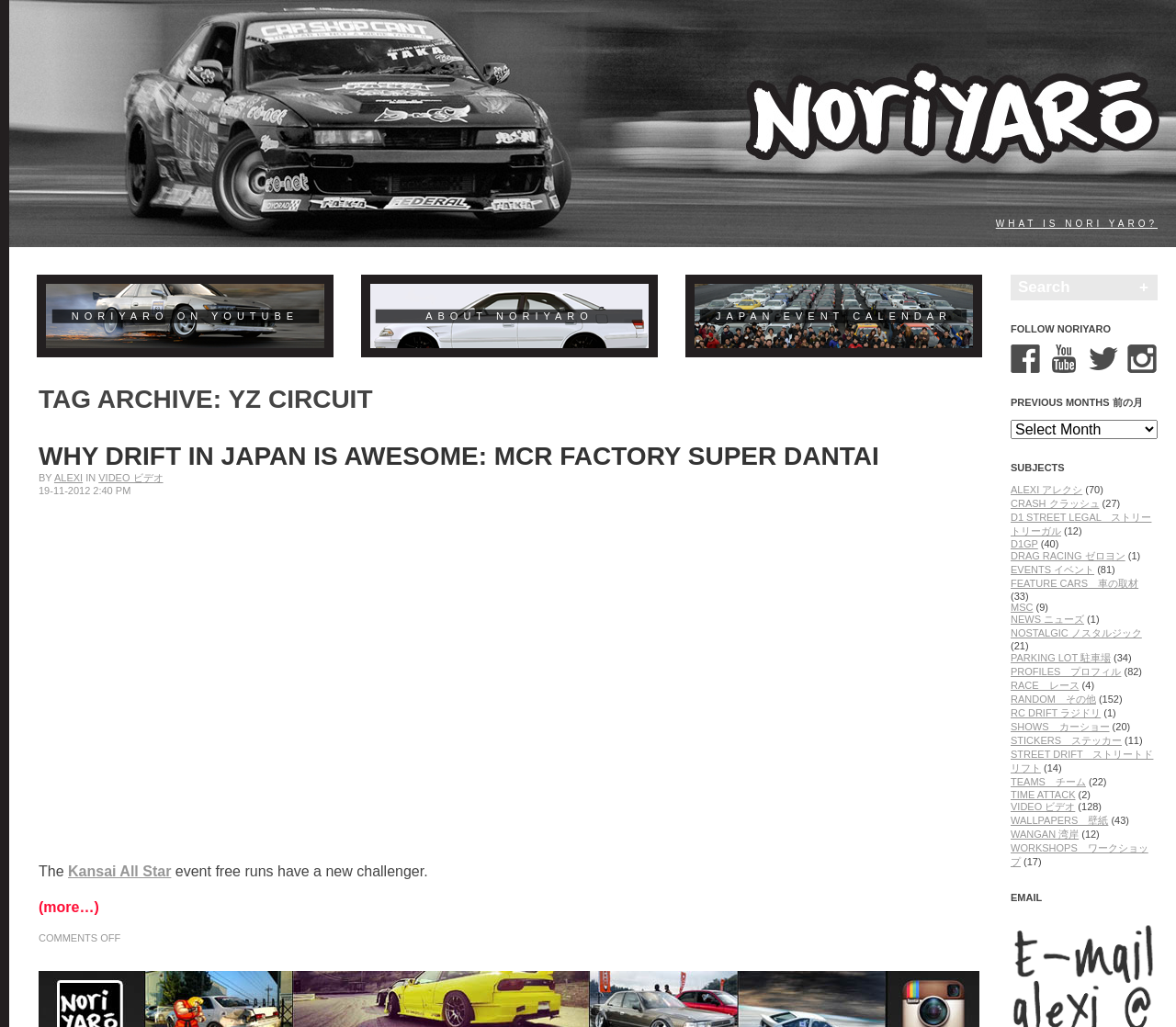What is the topic of the article 'WHY DRIFT IN JAPAN IS AWESOME: MCR FACTORY SUPER DANTAI'?
Using the image, give a concise answer in the form of a single word or short phrase.

Drifting in Japan